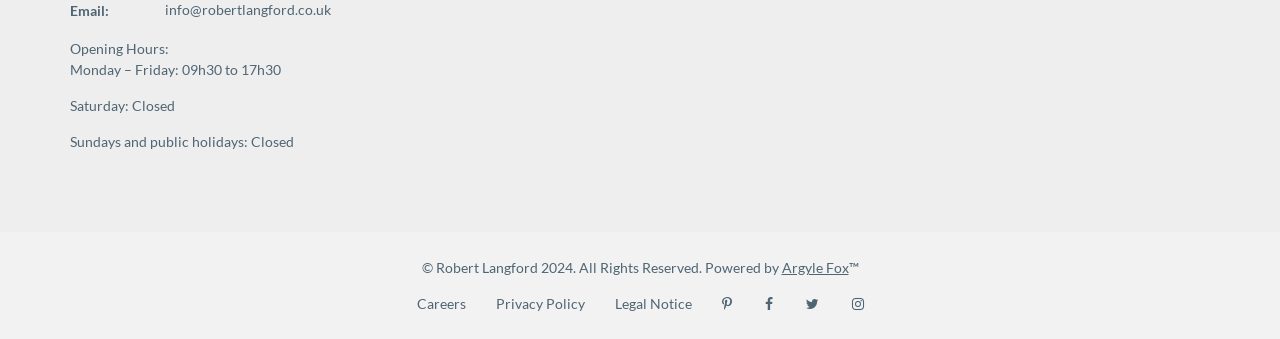Please identify the bounding box coordinates of the element that needs to be clicked to perform the following instruction: "View the privacy policy".

[0.375, 0.864, 0.468, 0.926]